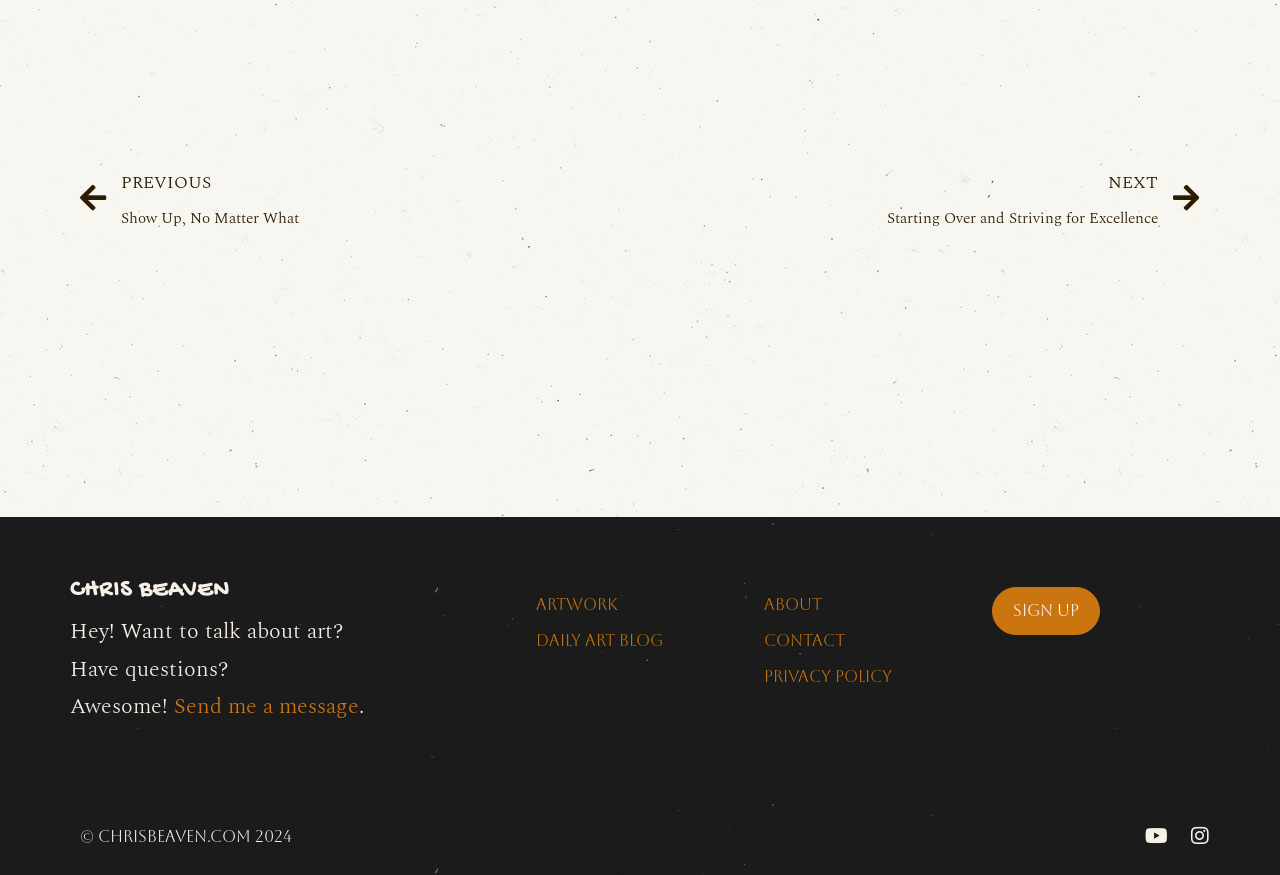Provide a single word or phrase to answer the given question: 
What is the copyright information on the webpage?

CHRISBEAVEN.COM 2024